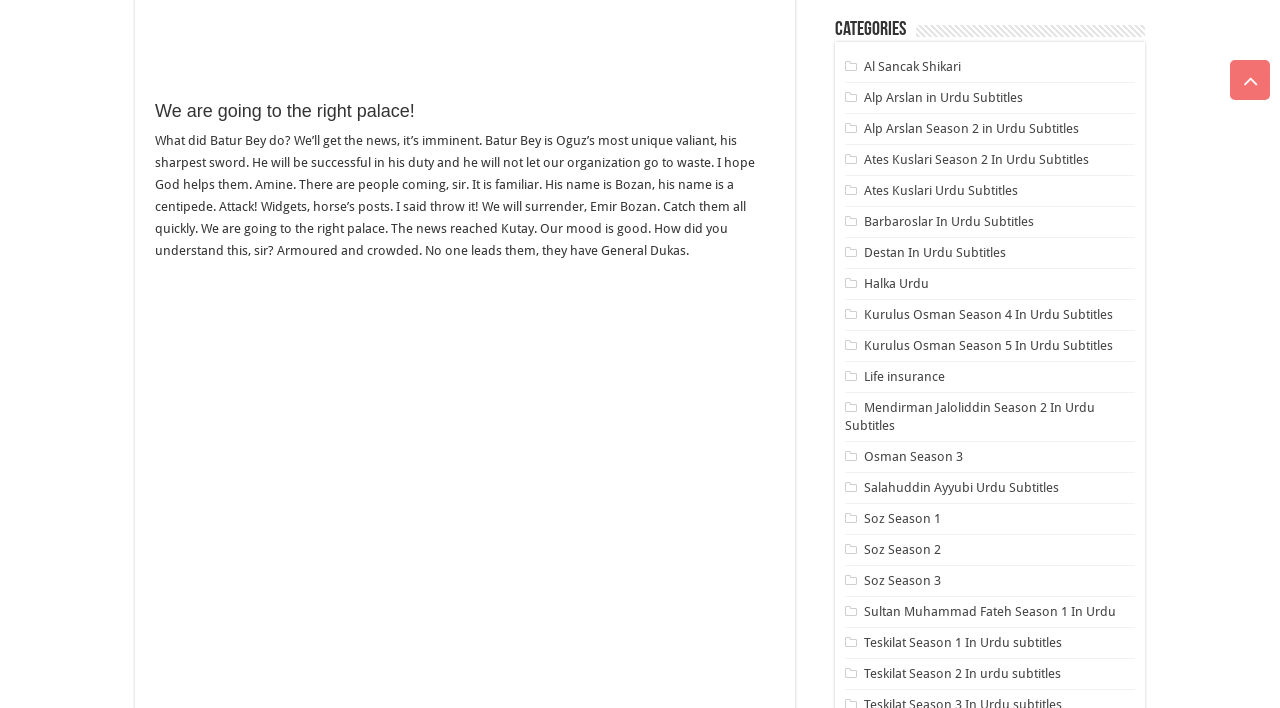What is the name of the first TV series listed?
Answer the question with a single word or phrase, referring to the image.

Al Sancak Shikari